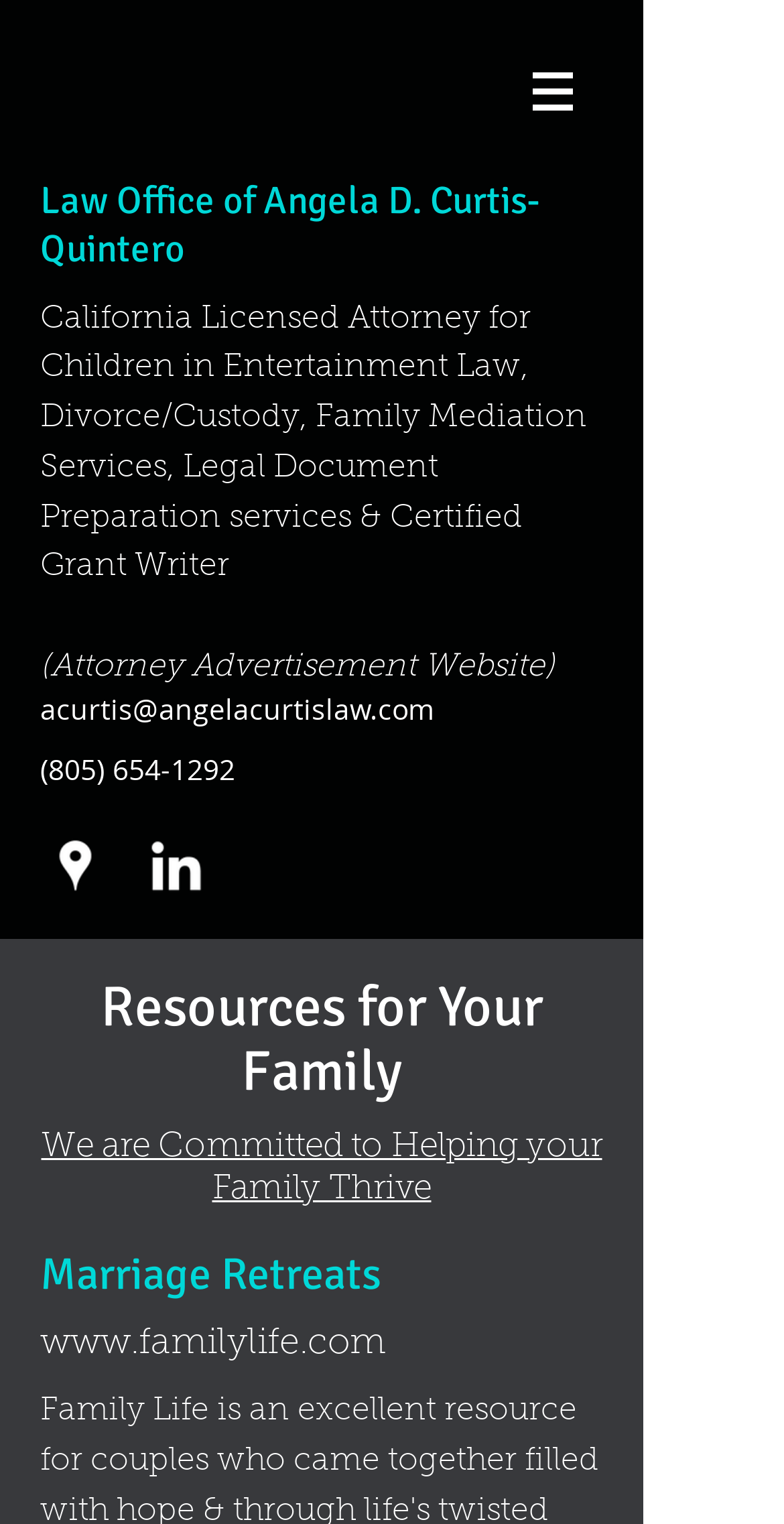Reply to the question with a single word or phrase:
What is the purpose of the 'Resources for Your Family' section?

To help families thrive